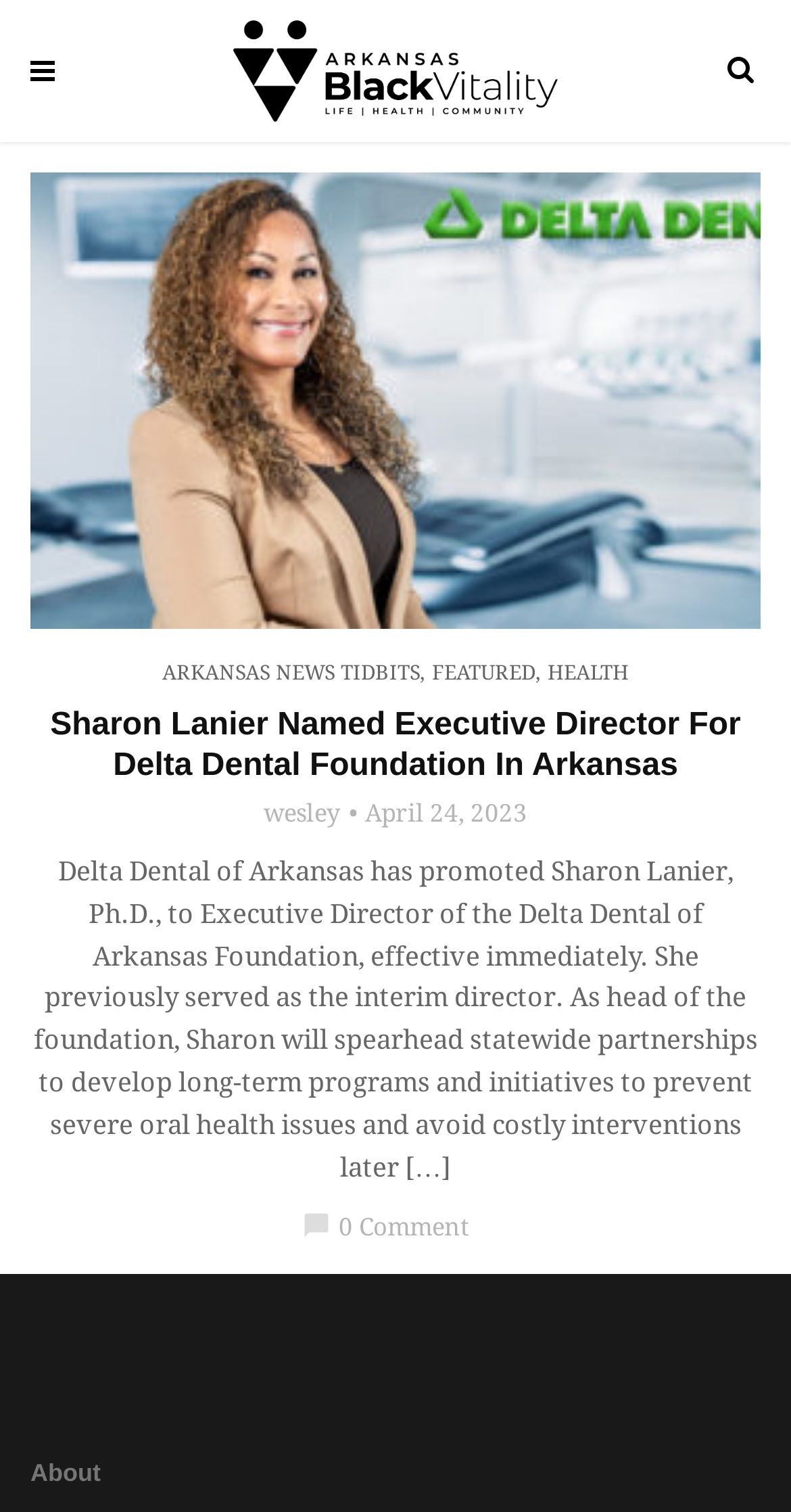Refer to the element description alt="Arkansas Black Vitality" and identify the corresponding bounding box in the screenshot. Format the coordinates as (top-left x, top-left y, bottom-right x, bottom-right y) with values in the range of 0 to 1.

[0.294, 0.012, 0.706, 0.079]